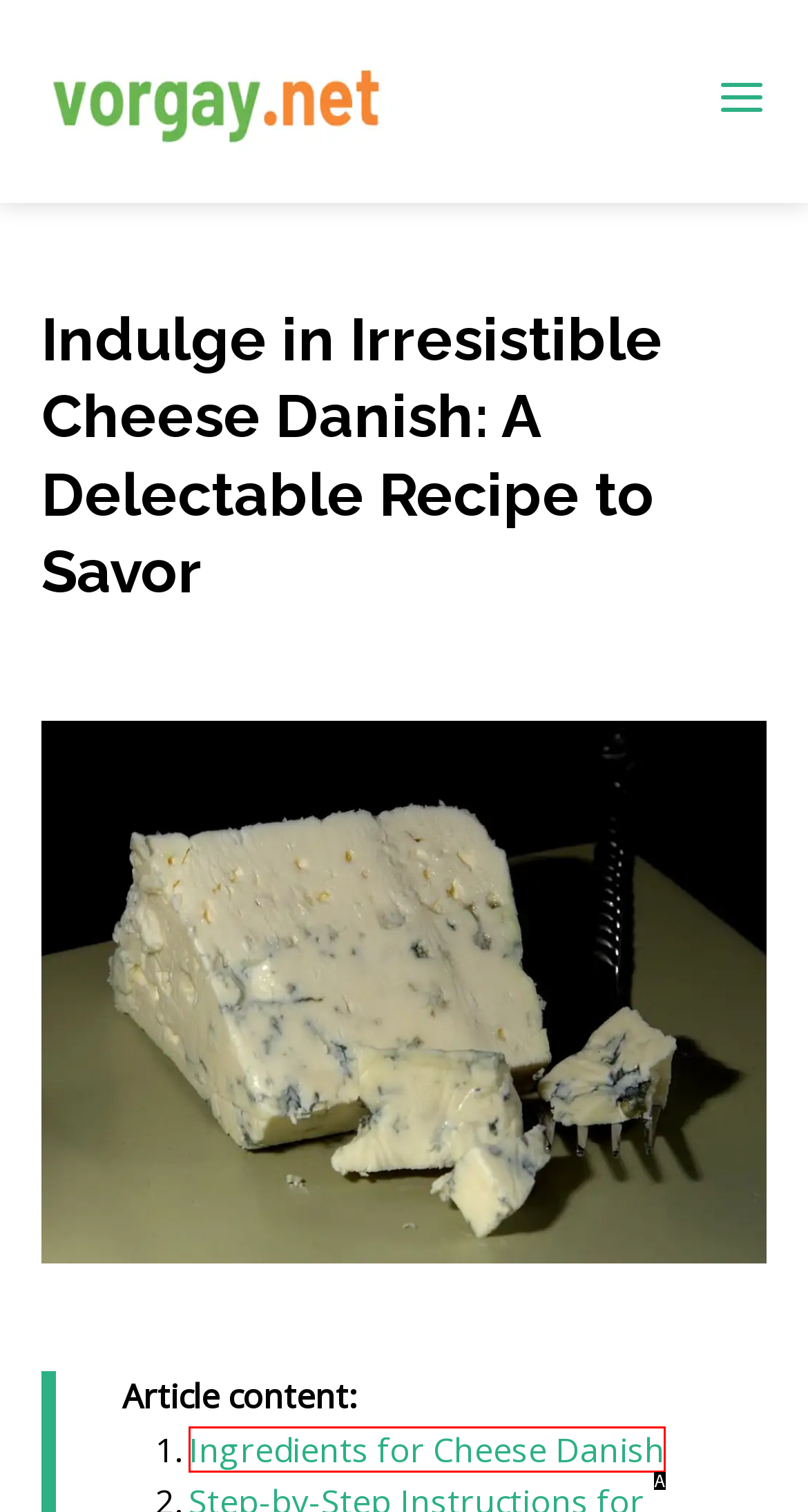Select the letter of the UI element that best matches: Ingredients for Cheese Danish
Answer with the letter of the correct option directly.

A